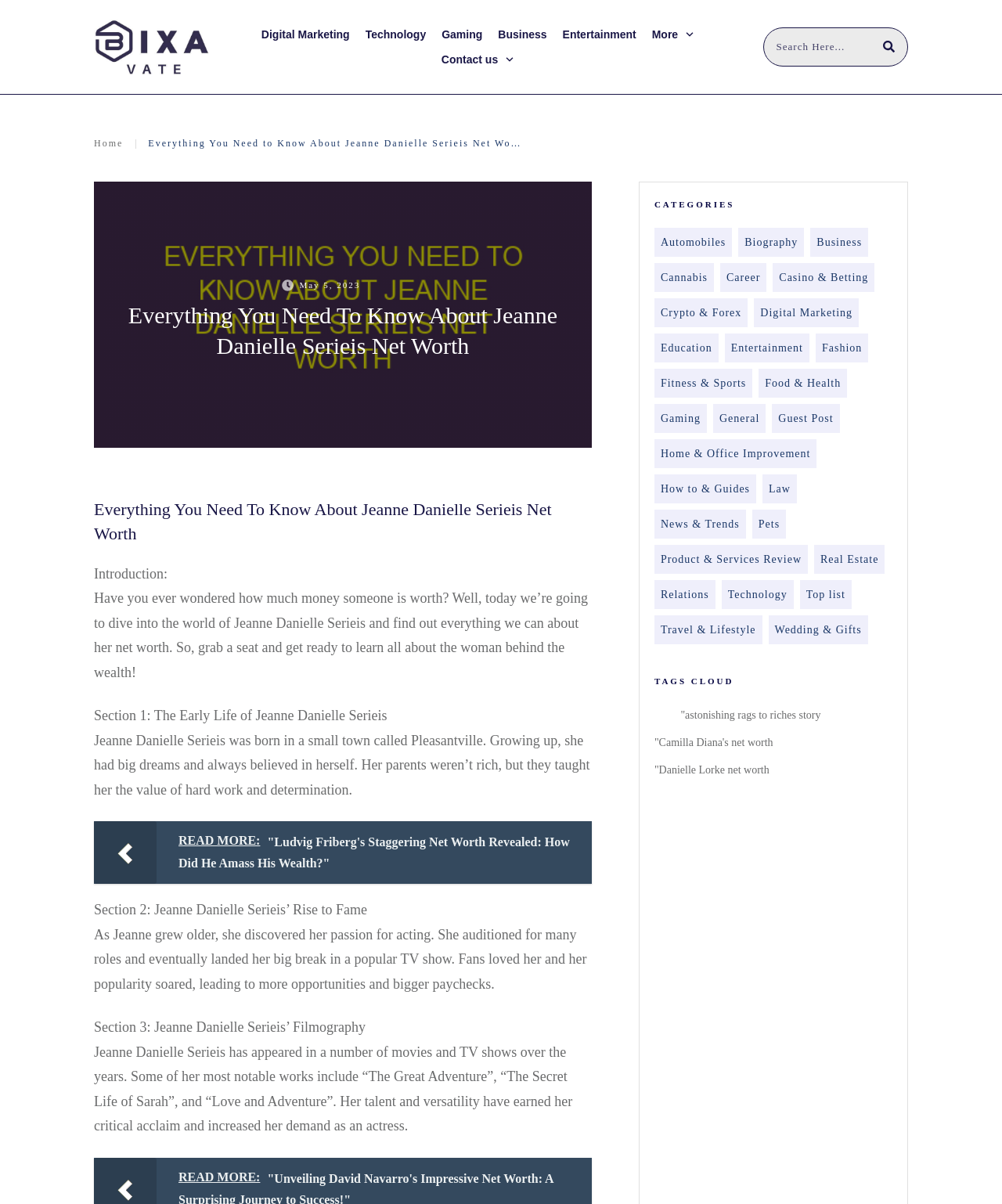Please determine and provide the text content of the webpage's heading.

Everything You Need To Know About Jeanne Danielle Serieis Net Worth